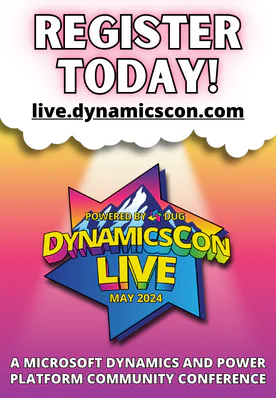What shape is the DynamicsCon Live logo?
Provide a detailed answer to the question, using the image to inform your response.

The logo is featured prominently in the center of the image, showcasing a dynamic star shape with bold lettering that emphasizes the event's focus on Microsoft Dynamics and Power Platform communities.